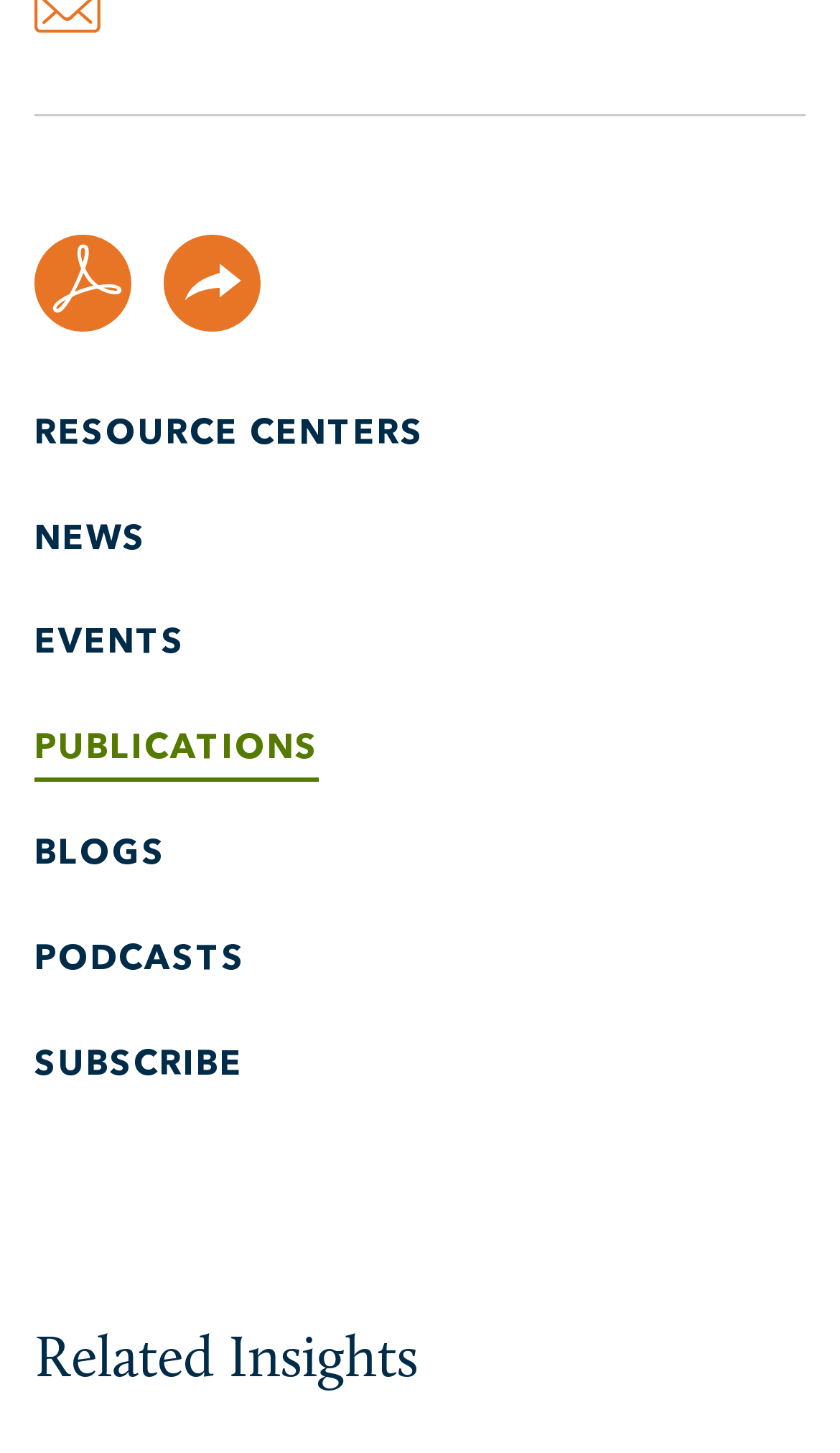Please identify the bounding box coordinates of the area that needs to be clicked to follow this instruction: "Share the content".

[0.195, 0.161, 0.31, 0.228]